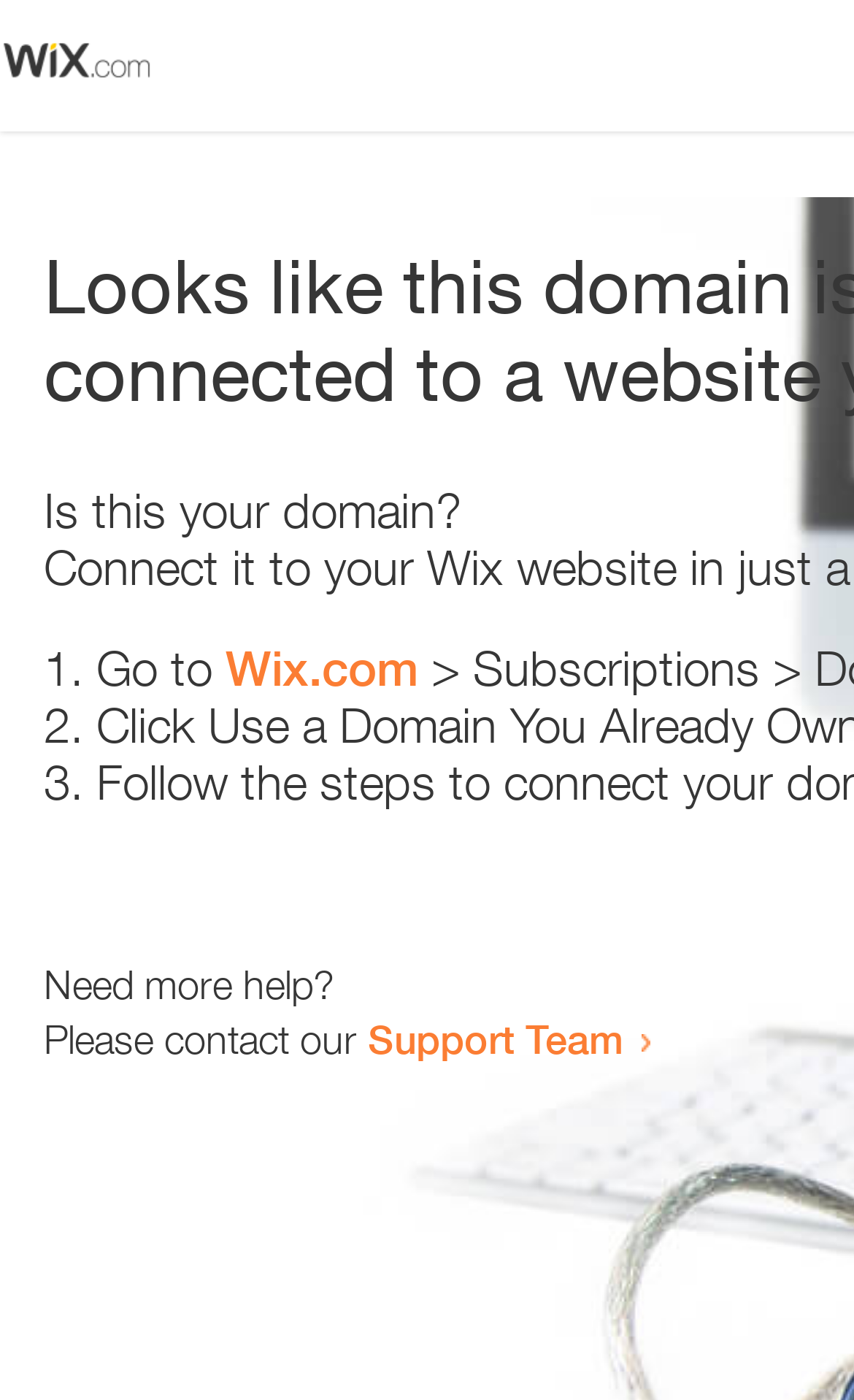Identify and extract the main heading of the webpage.

Looks like this domain isn't
connected to a website yet